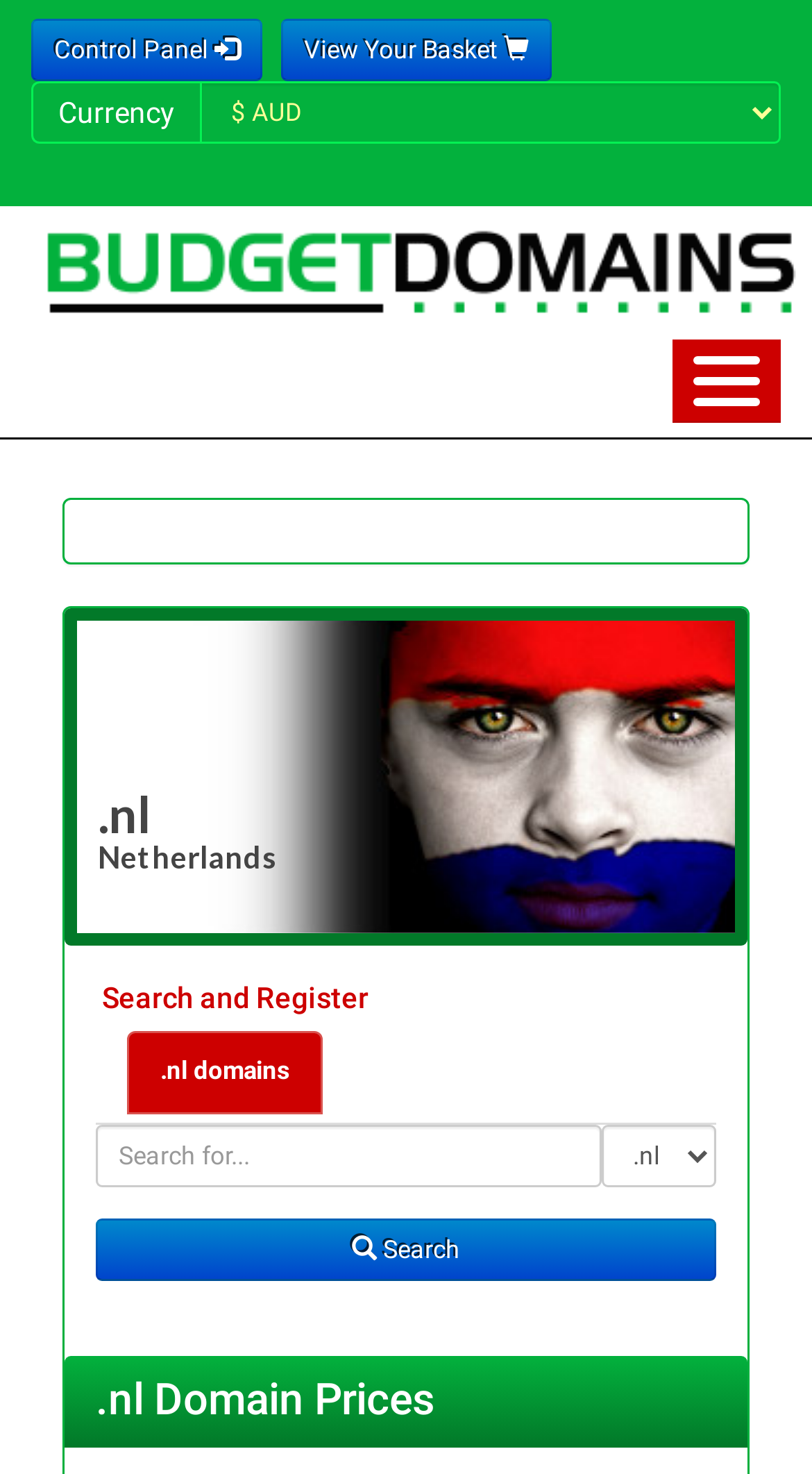Find the bounding box coordinates for the area that should be clicked to accomplish the instruction: "view .nl domain notes".

[0.118, 0.461, 0.882, 0.493]